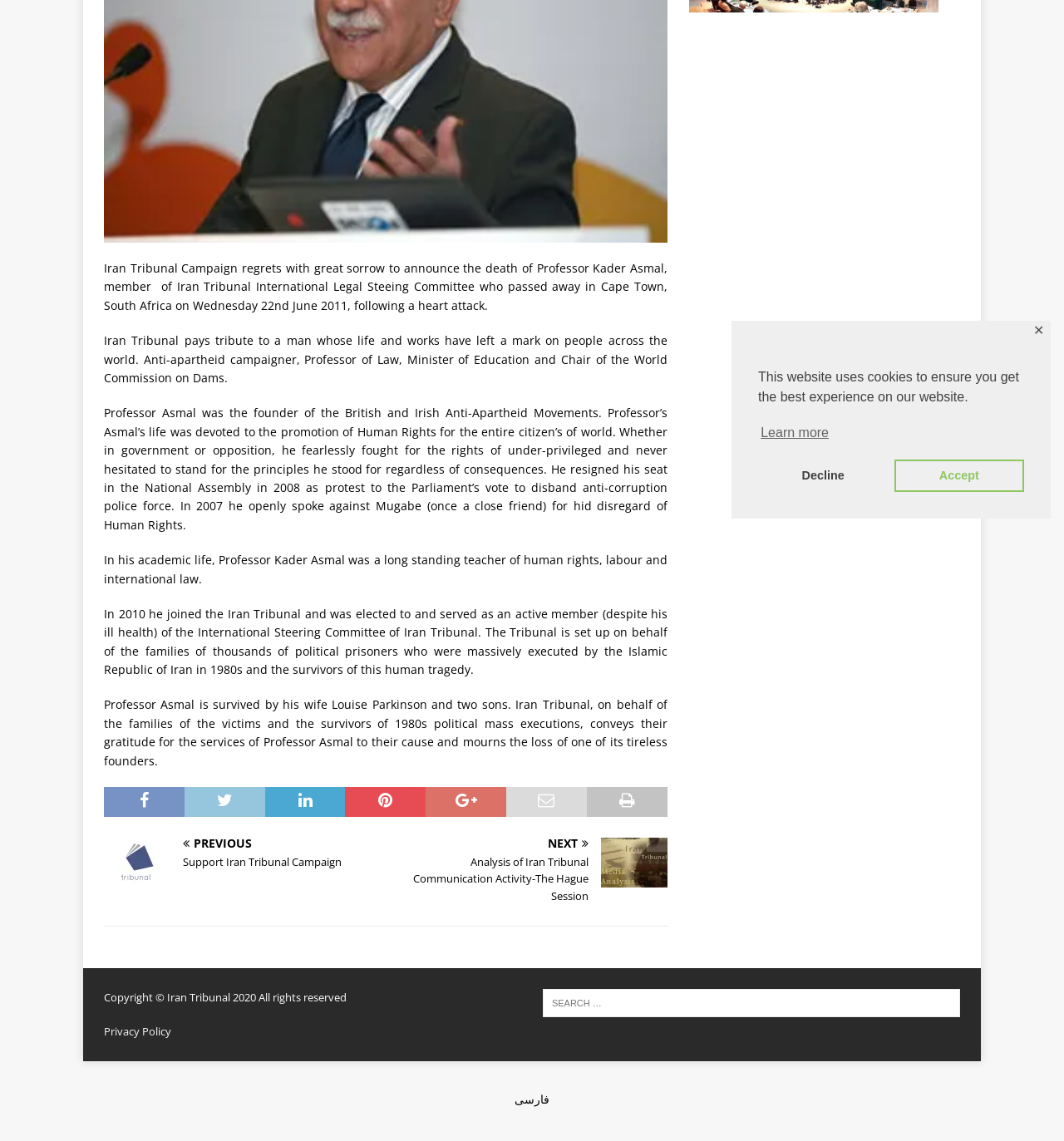Find the bounding box coordinates corresponding to the UI element with the description: "Privacy Policy". The coordinates should be formatted as [left, top, right, bottom], with values as floats between 0 and 1.

[0.098, 0.897, 0.161, 0.91]